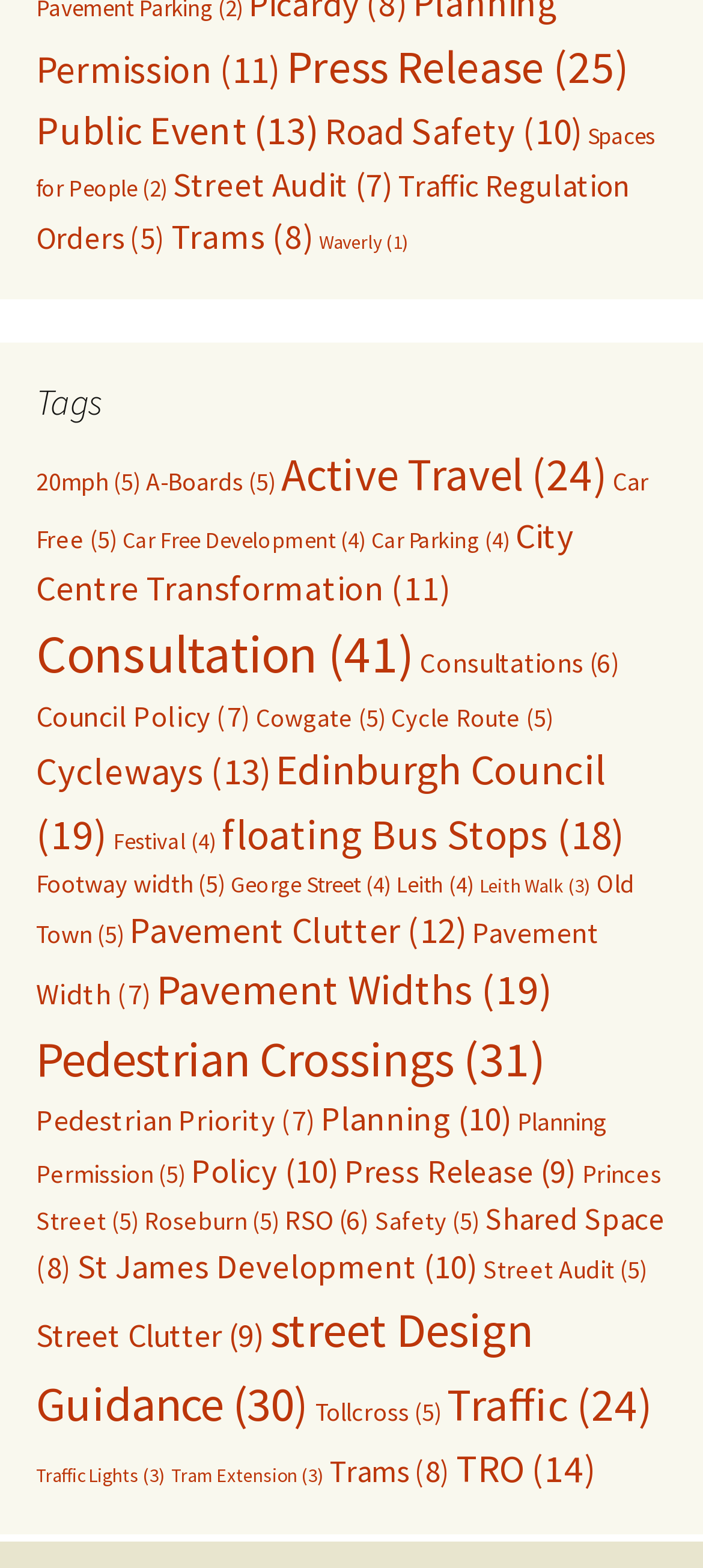Determine the bounding box coordinates of the clickable element to achieve the following action: 'View Press Release items'. Provide the coordinates as four float values between 0 and 1, formatted as [left, top, right, bottom].

[0.408, 0.024, 0.895, 0.061]